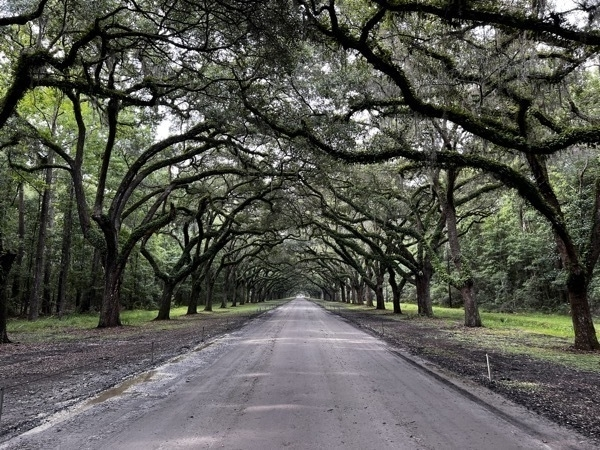What is the condition of the road?
Answer the question with a thorough and detailed explanation.

The caption states that the road appears well-trodden, suggesting that it is a frequently used path that is well-maintained and easy to navigate.